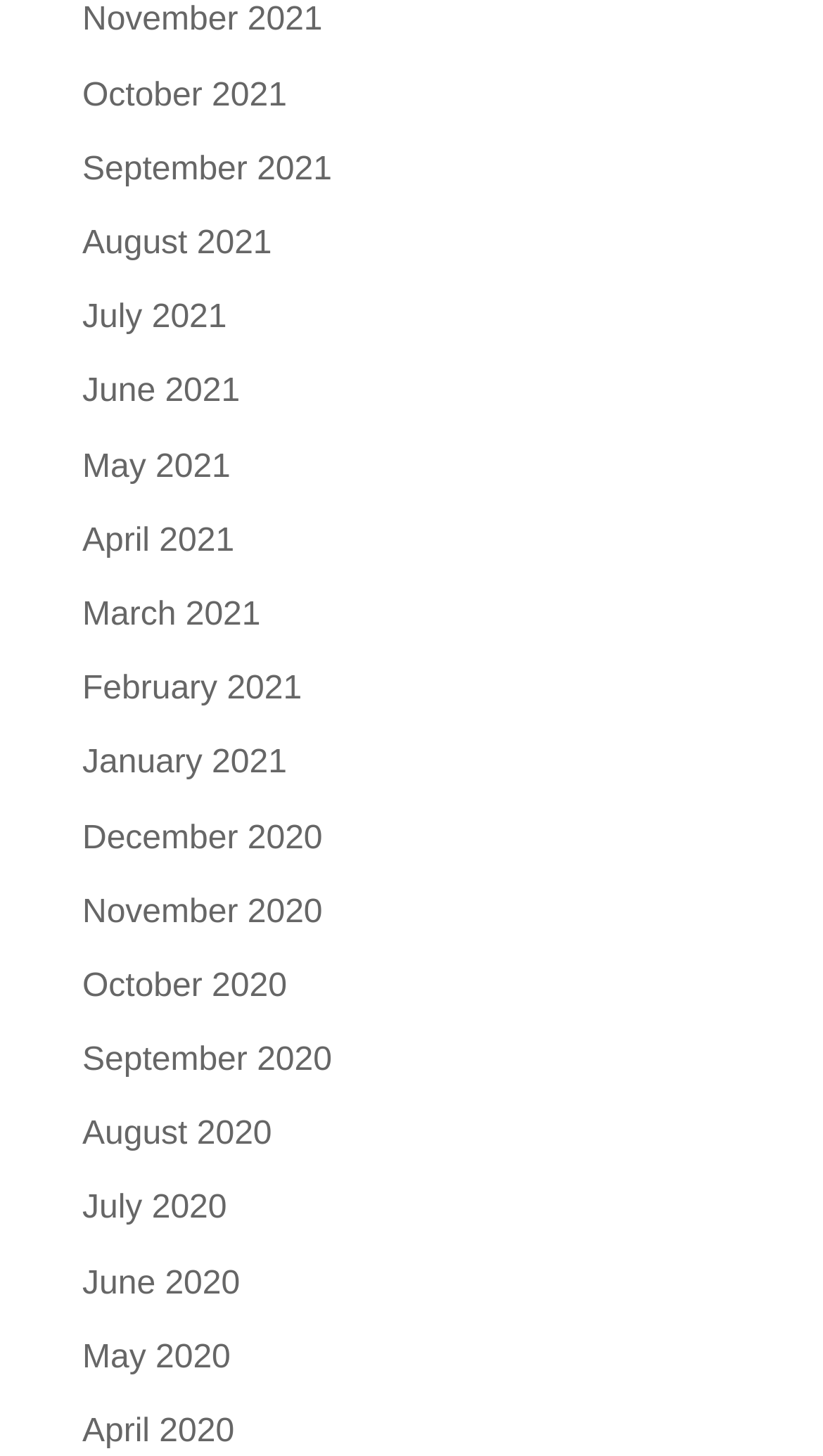How many links are there in the first row?
Please answer the question as detailed as possible based on the image.

I analyzed the bounding box coordinates of the links and found that the first four links (November 2021 to August 2021) have similar y1 and y2 coordinates, indicating that they are in the same row. Therefore, there are 4 links in the first row.